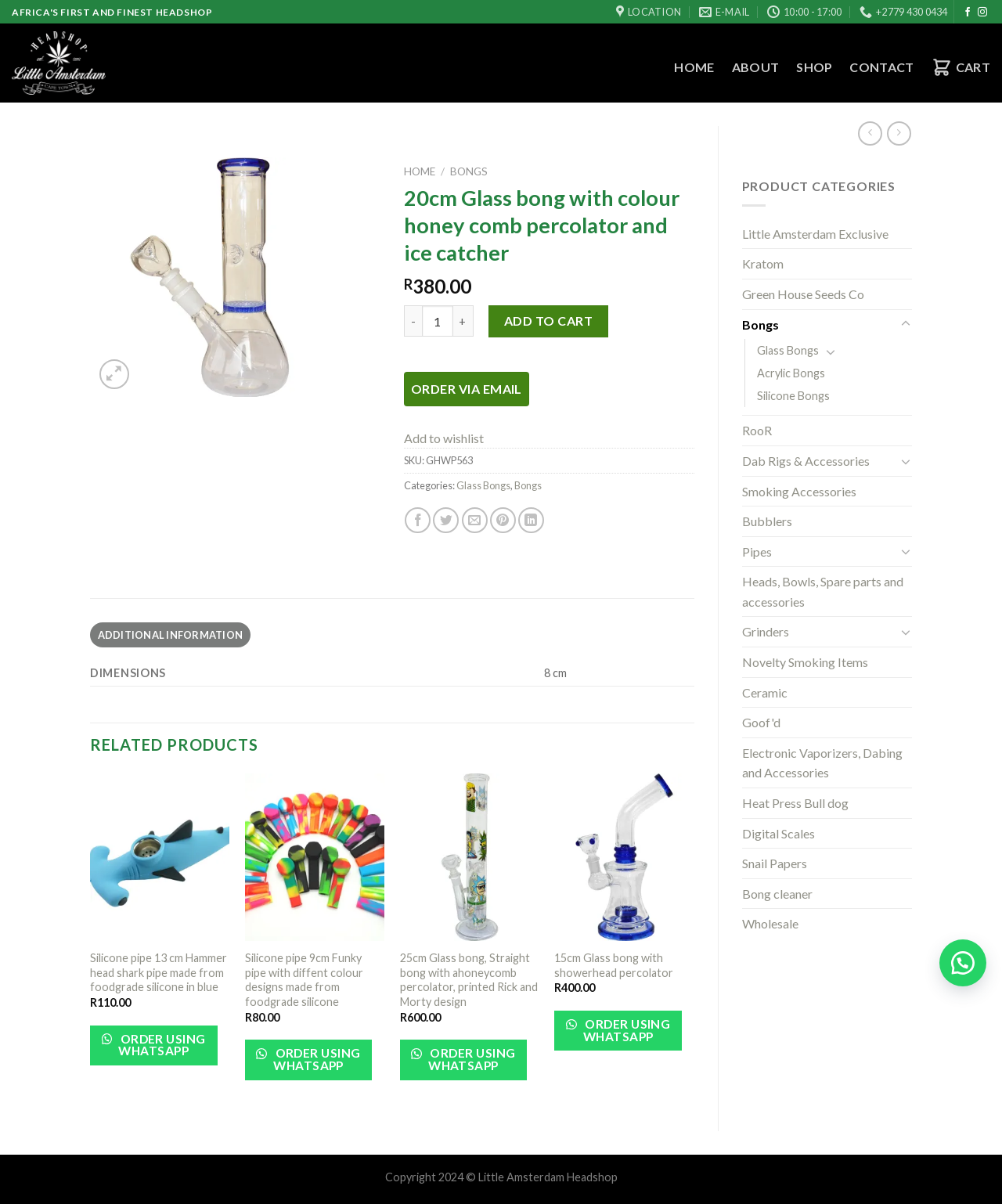Can you determine the main header of this webpage?

20cm Glass bong with colour honey comb percolator and ice catcher